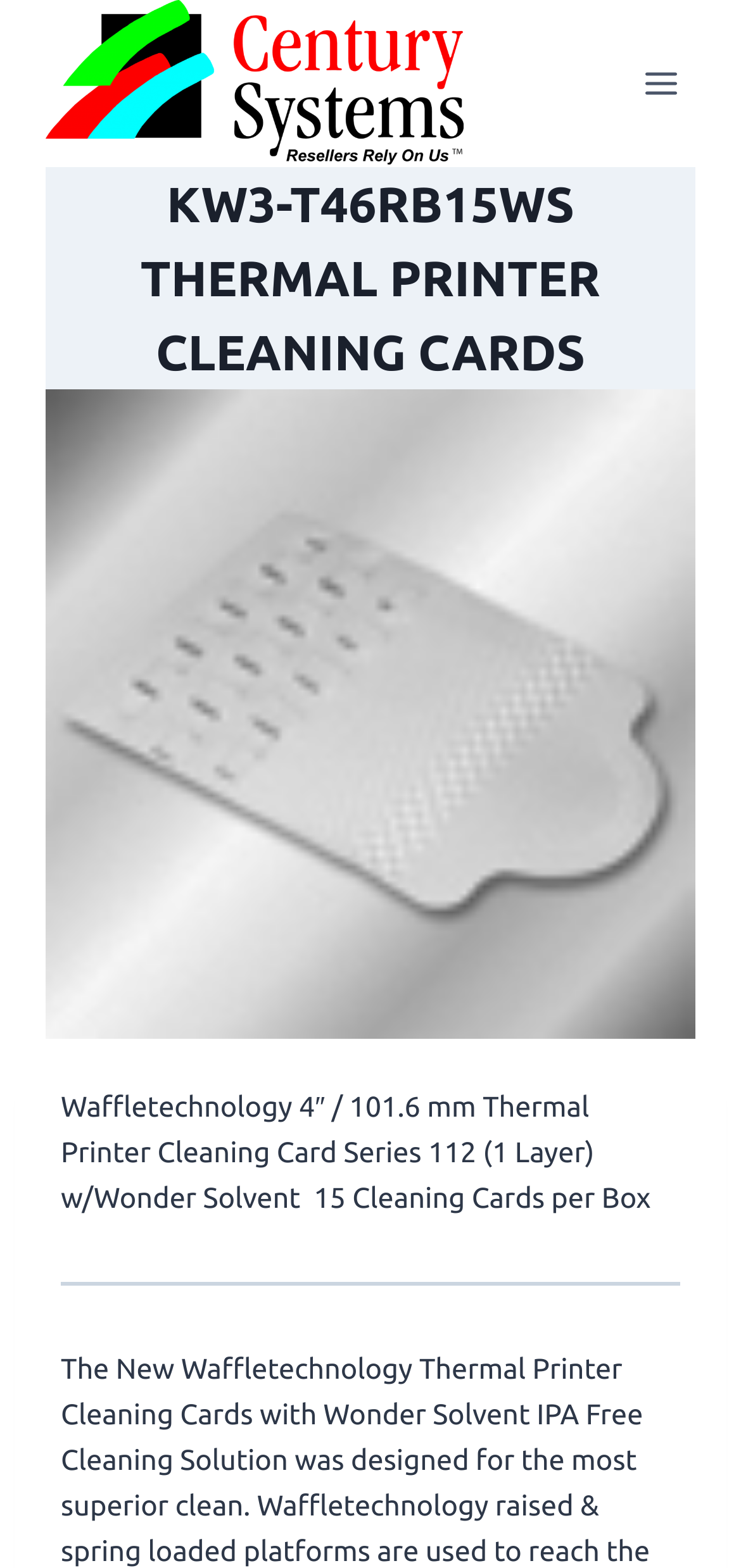Locate the headline of the webpage and generate its content.

KW3-T46RB15WS THERMAL PRINTER CLEANING CARDS